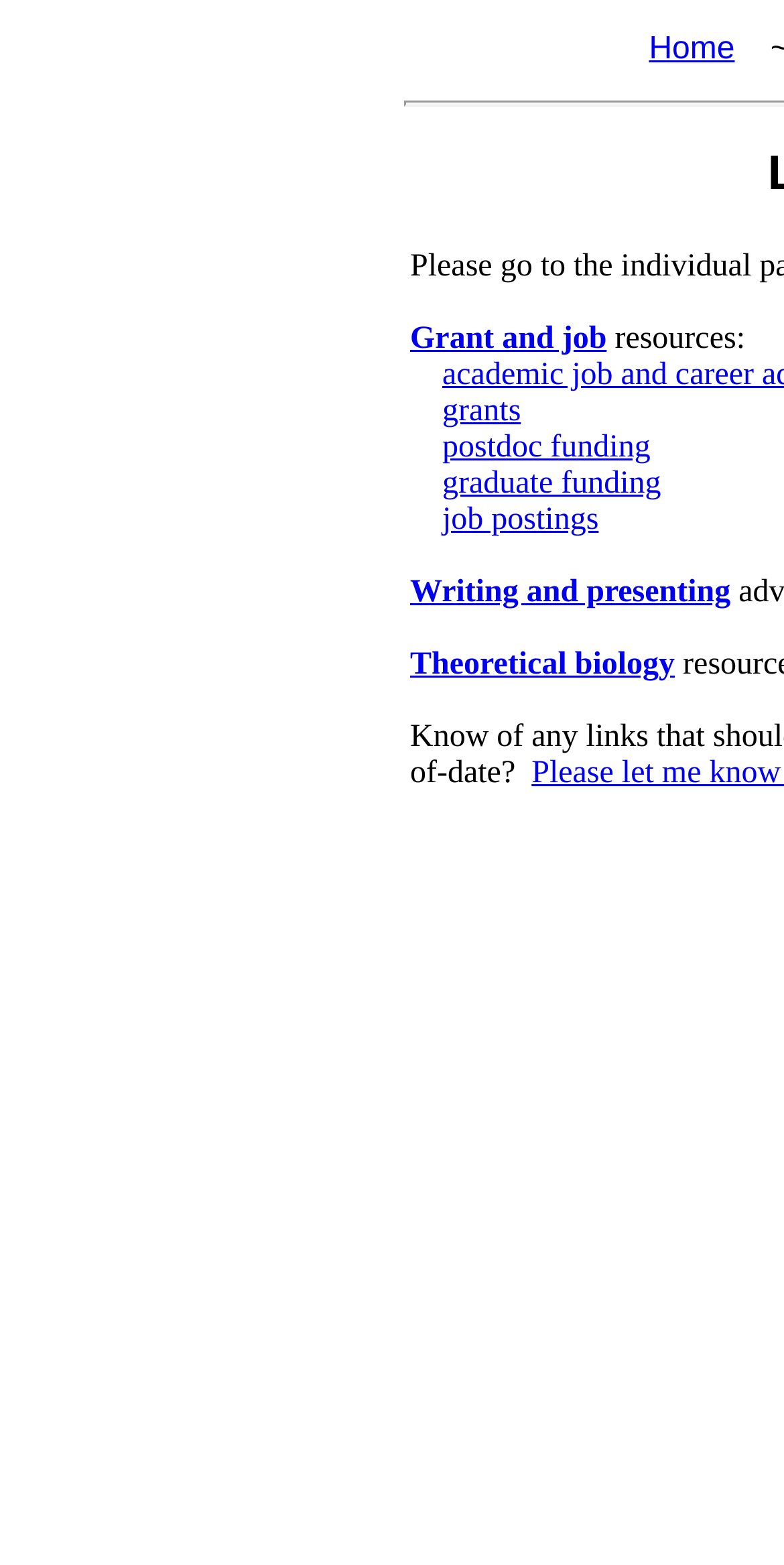Bounding box coordinates are specified in the format (top-left x, top-left y, bottom-right x, bottom-right y). All values are floating point numbers bounded between 0 and 1. Please provide the bounding box coordinate of the region this sentence describes: job postings

[0.589, 0.429, 0.91, 0.467]